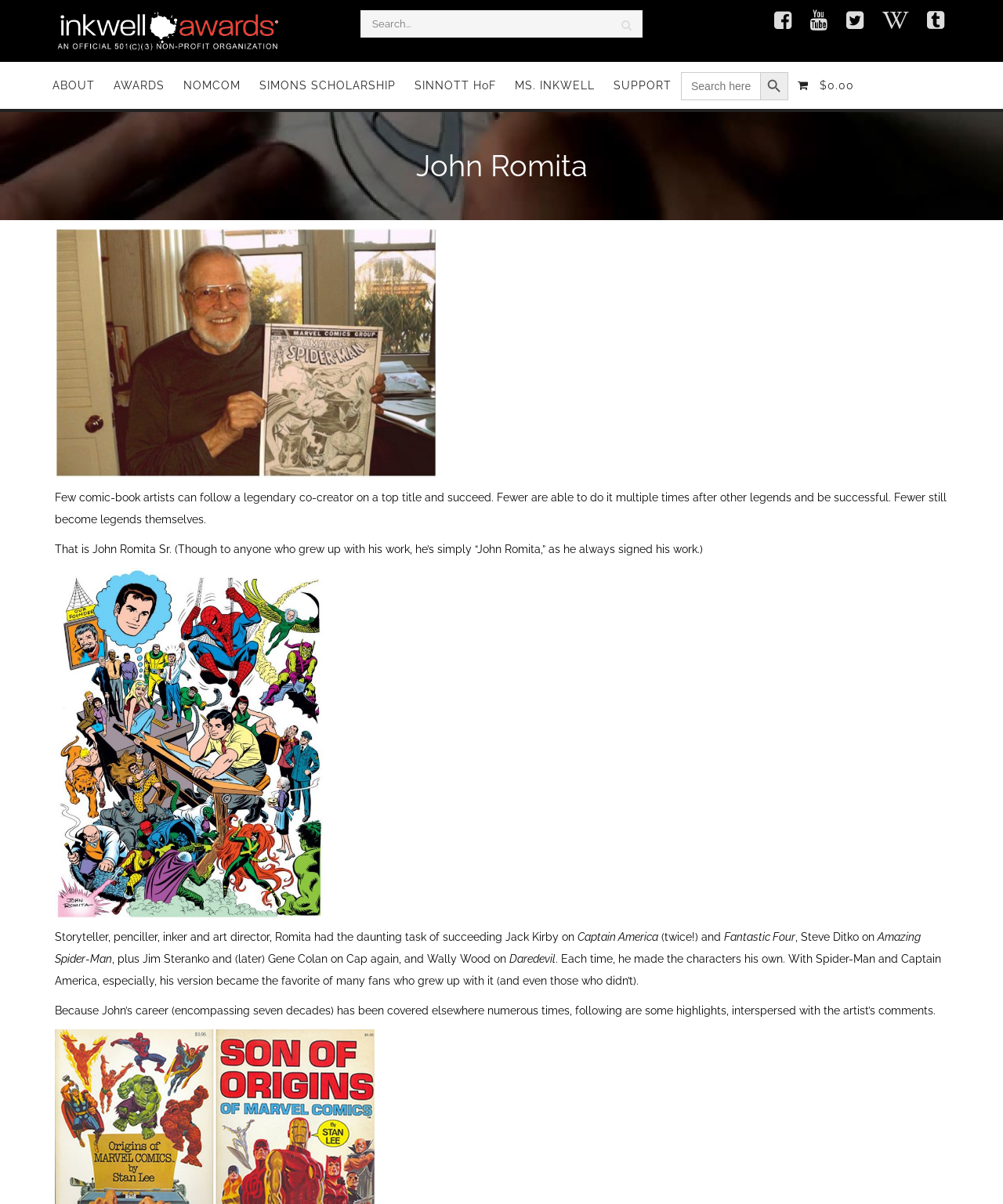Specify the bounding box coordinates of the area to click in order to execute this command: 'Search for something again'. The coordinates should consist of four float numbers ranging from 0 to 1, and should be formatted as [left, top, right, bottom].

[0.679, 0.06, 0.786, 0.083]